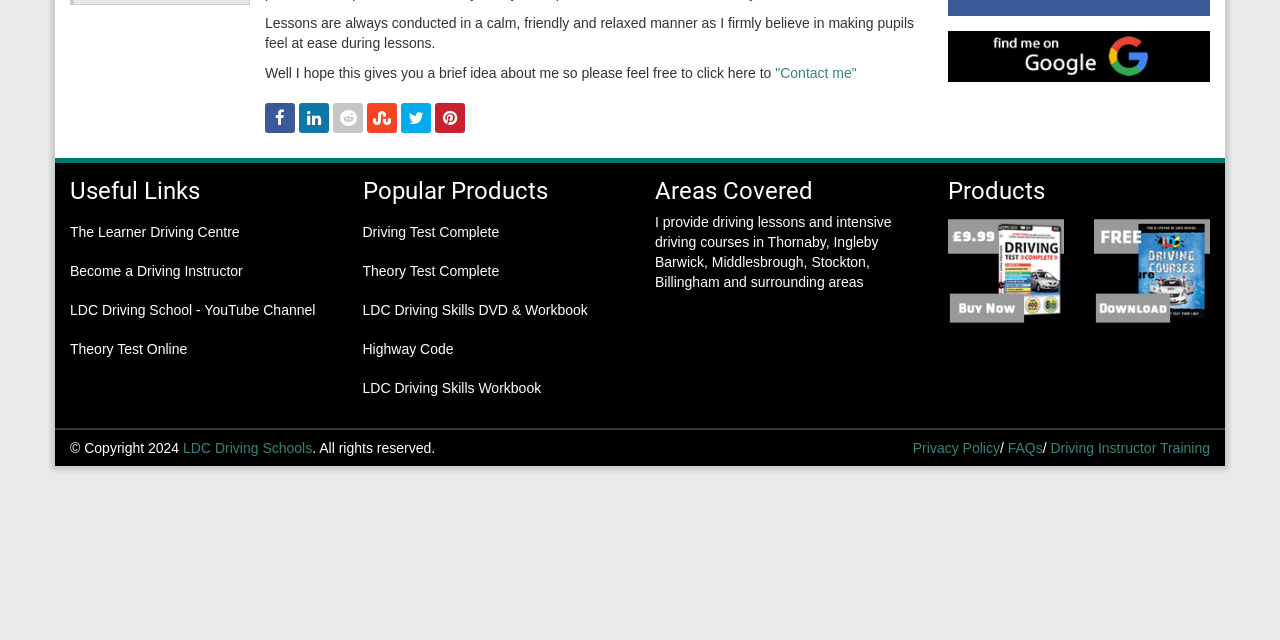Determine the bounding box coordinates (top-left x, top-left y, bottom-right x, bottom-right y) of the UI element described in the following text: Become a Driving Instructor

[0.055, 0.392, 0.26, 0.454]